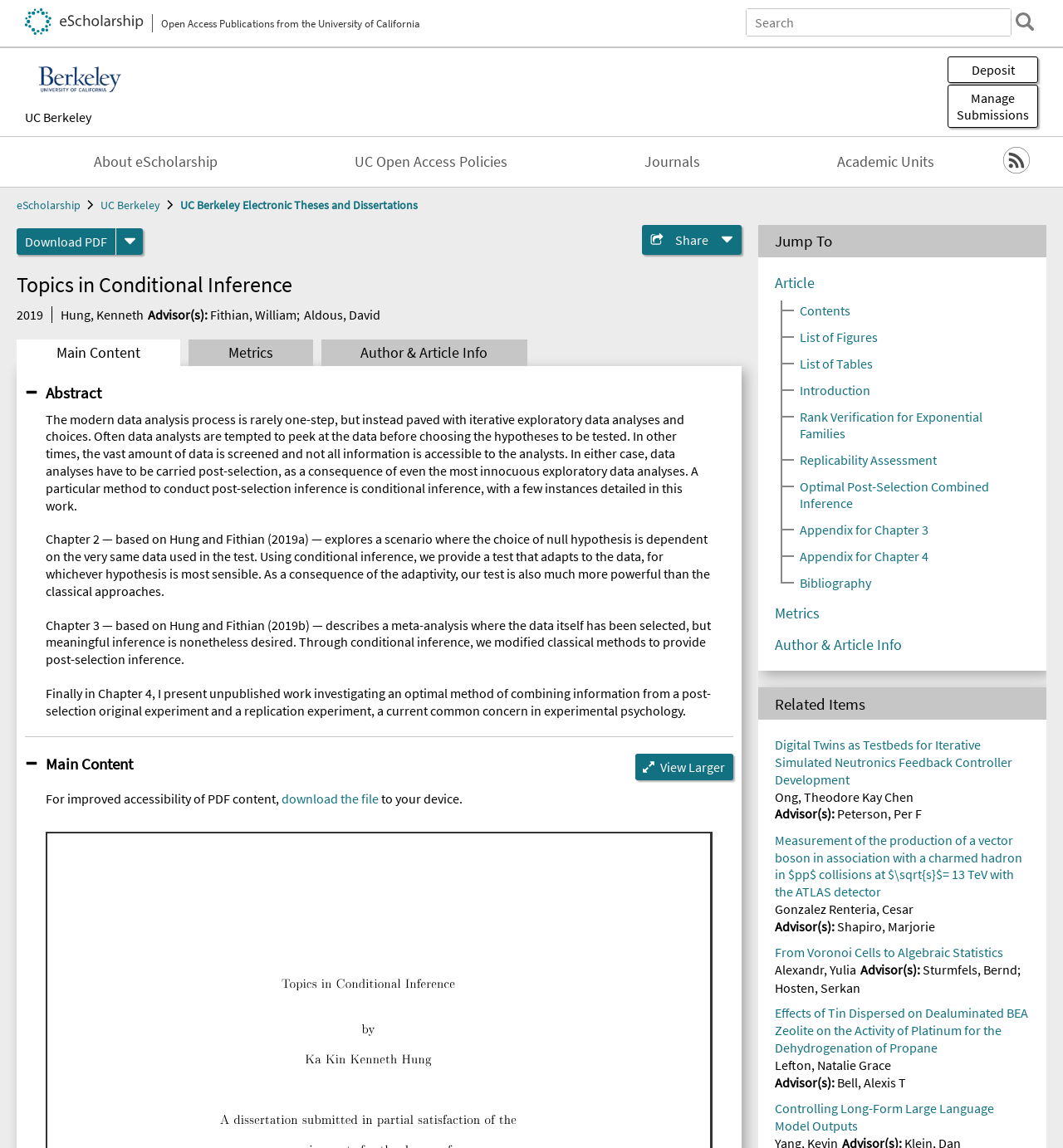Using the description "Rank Verification for Exponential Families", predict the bounding box of the relevant HTML element.

[0.752, 0.356, 0.924, 0.385]